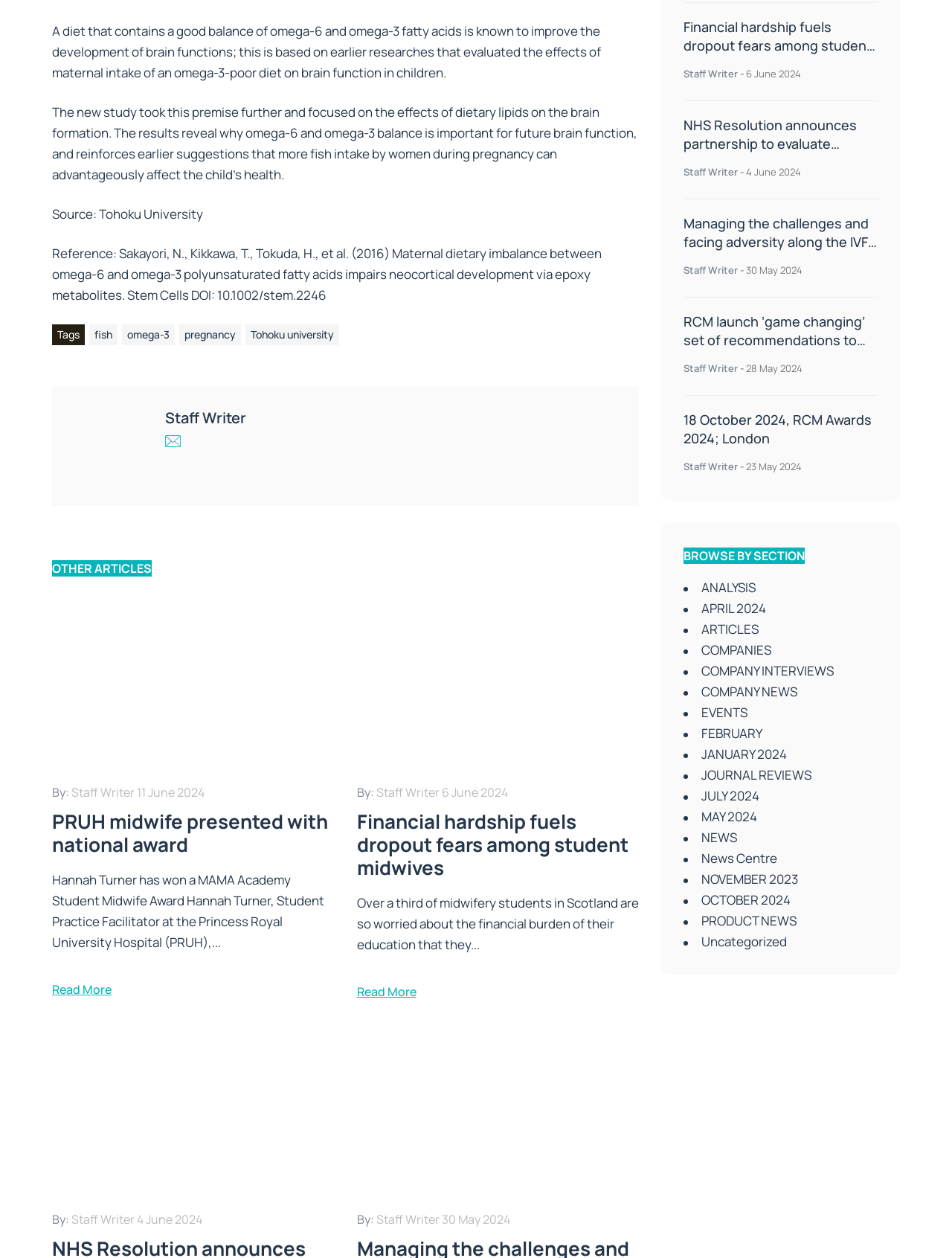Please identify the bounding box coordinates of the clickable region that I should interact with to perform the following instruction: "Explore news in the May 2024 section". The coordinates should be expressed as four float numbers between 0 and 1, i.e., [left, top, right, bottom].

[0.718, 0.641, 0.922, 0.658]